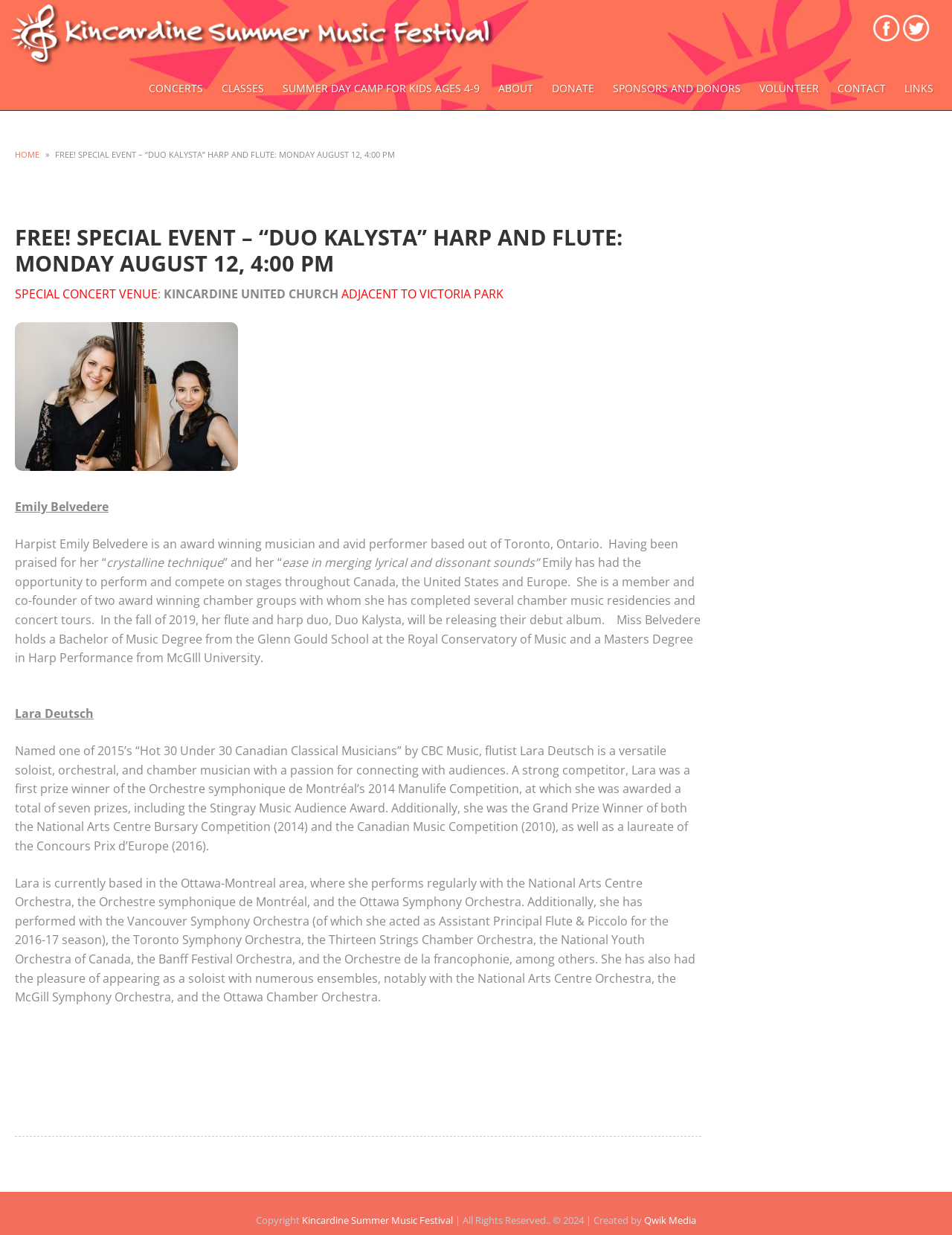Where is the concert venue located?
Please provide a detailed answer to the question.

The concert venue is mentioned in the text 'SPECIAL CONCERT VENUE: KINCARDINE UNITED CHURCH ADJACENT TO VICTORIA PARK'.